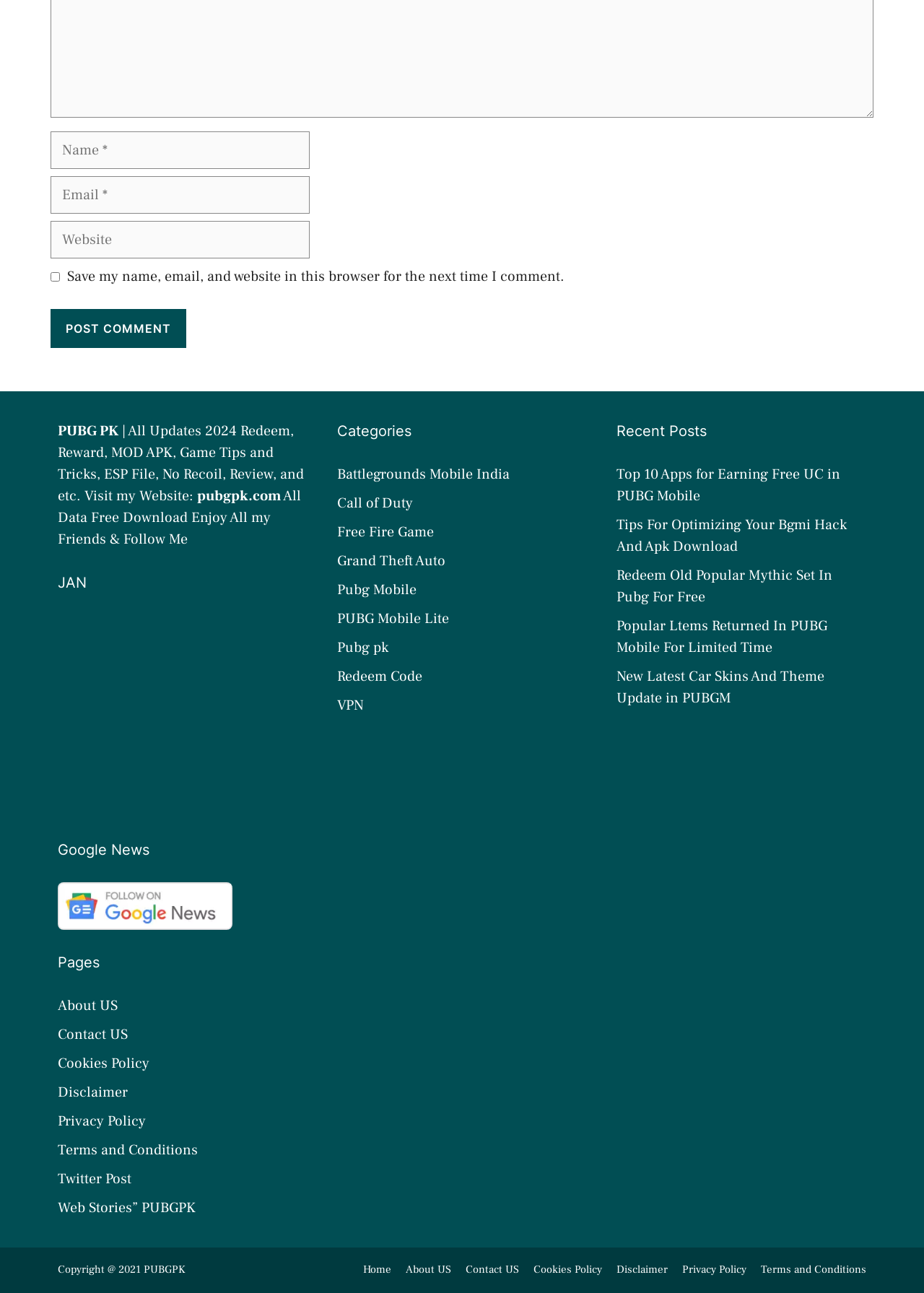What is the position of the 'Post Comment' button?
Your answer should be a single word or phrase derived from the screenshot.

Below the textboxes